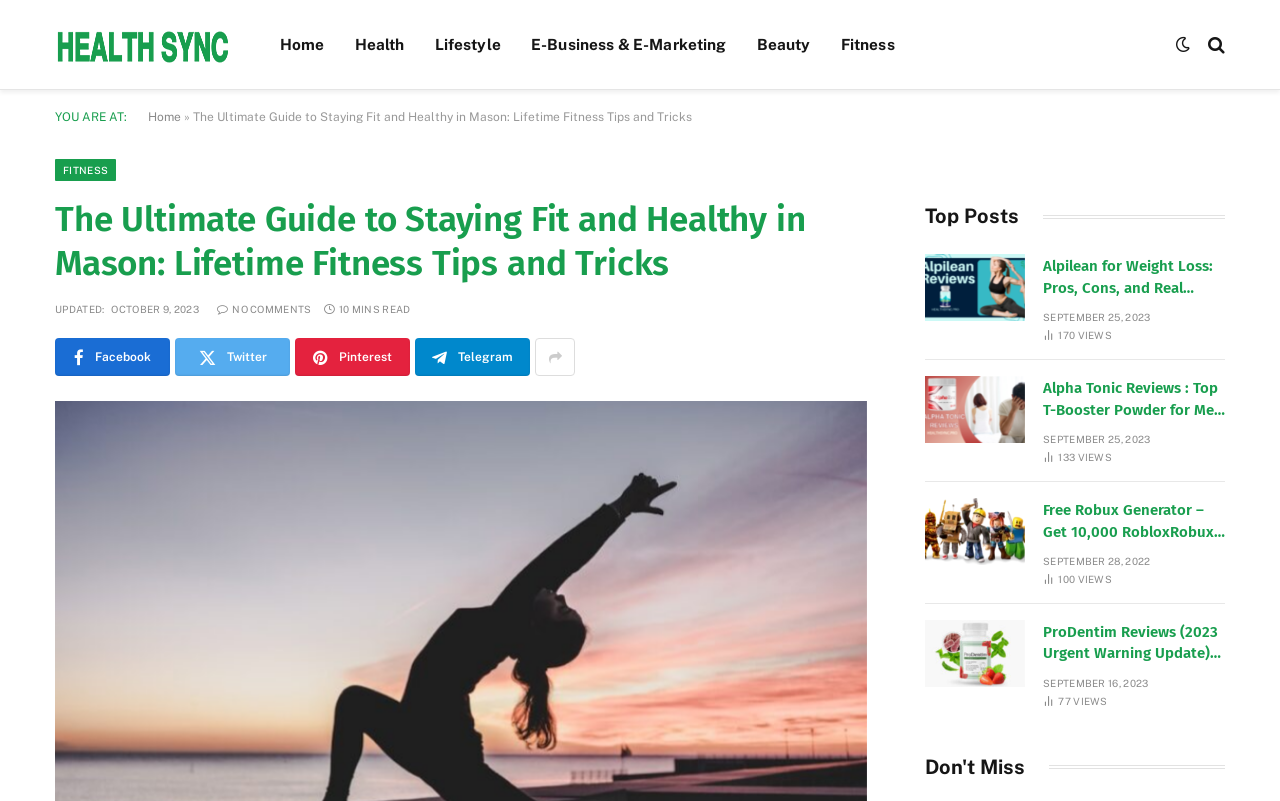How many article views does the second top post have?
Using the information from the image, give a concise answer in one word or a short phrase.

133